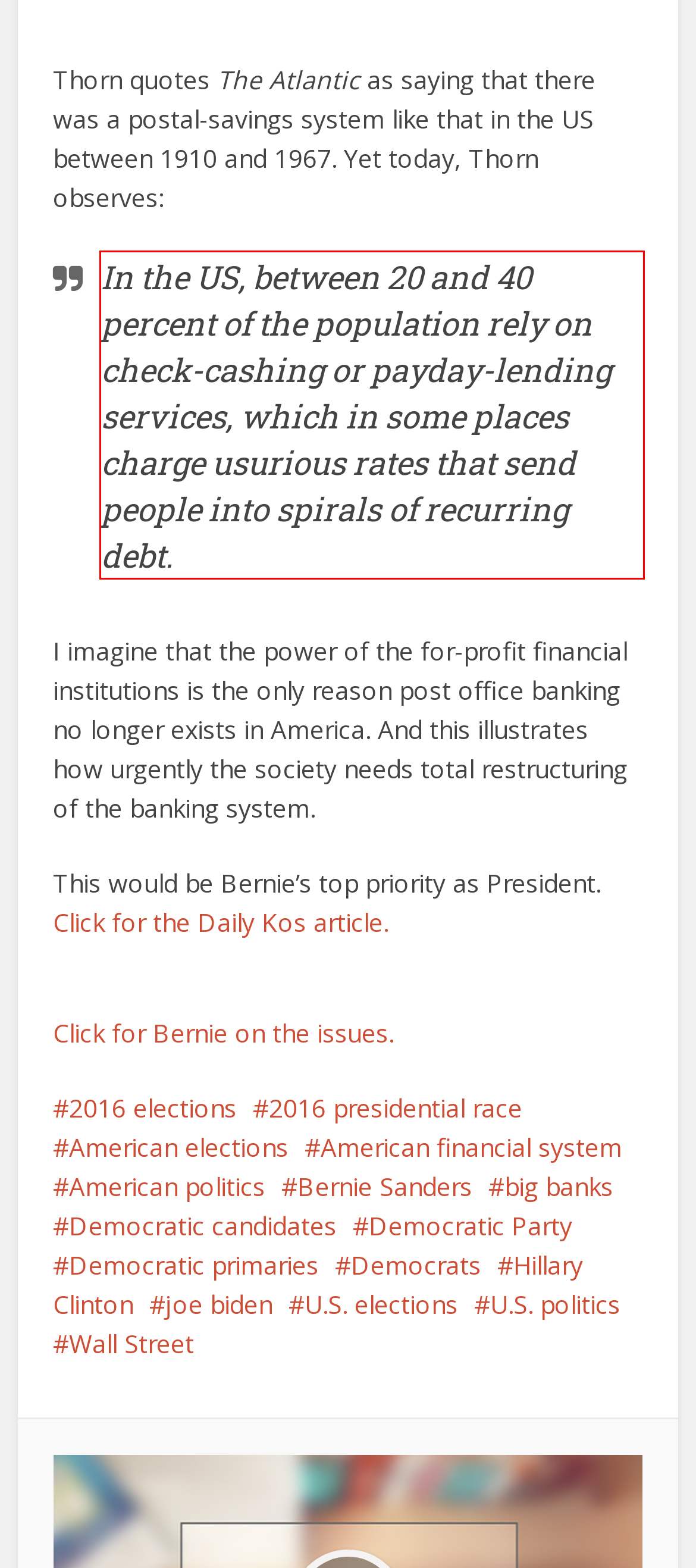You are provided with a screenshot of a webpage that includes a red bounding box. Extract and generate the text content found within the red bounding box.

In the US, between 20 and 40 percent of the population rely on check-cashing or payday-lending services, which in some places charge usurious rates that send people into spirals of recurring debt.